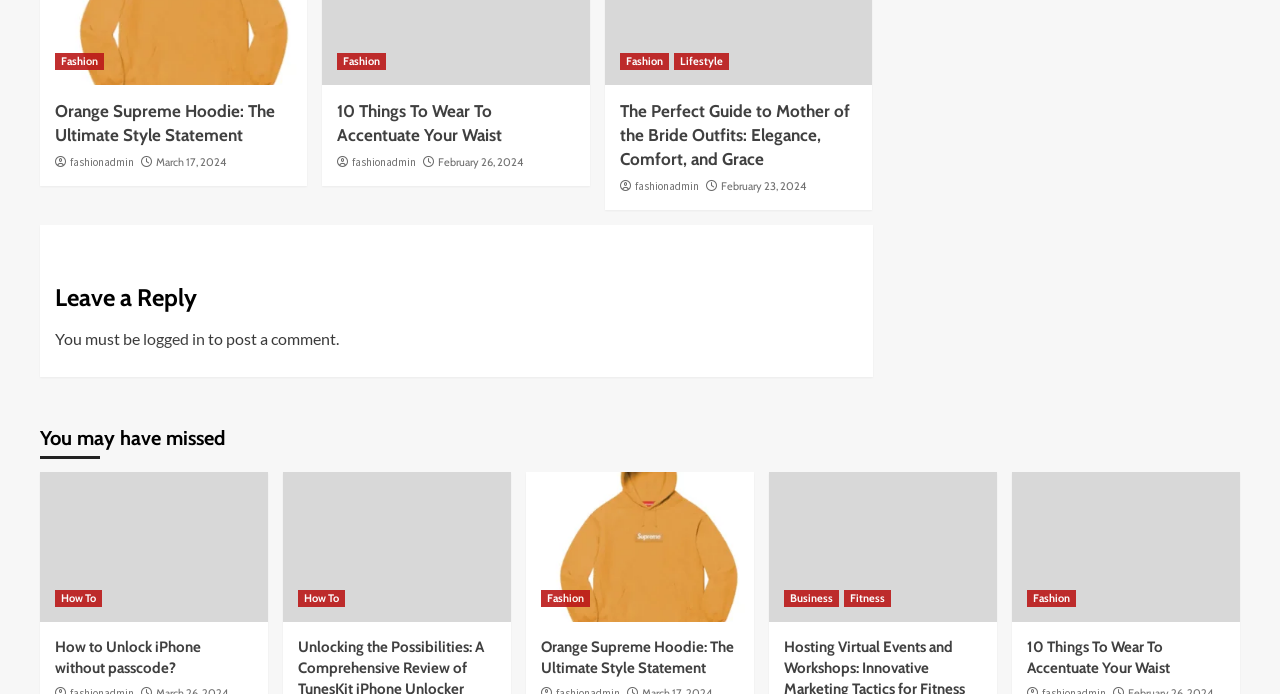Given the element description, predict the bounding box coordinates in the format (top-left x, top-left y, bottom-right x, bottom-right y). Make sure all values are between 0 and 1. Here is the element description: alt="Hosting Virtual Events and Workshops"

[0.601, 0.68, 0.779, 0.896]